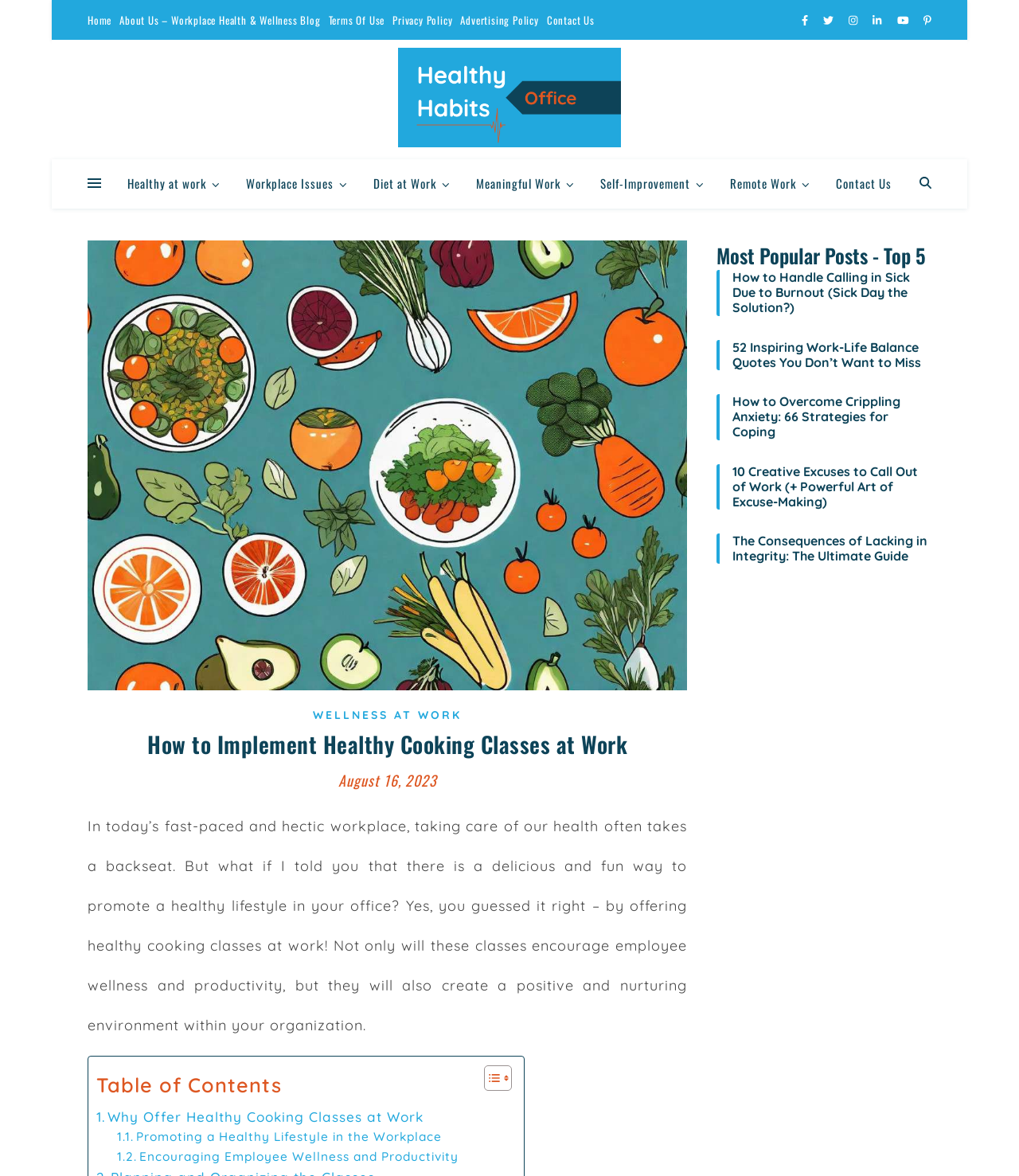Indicate the bounding box coordinates of the element that must be clicked to execute the instruction: "Toggle the table of contents". The coordinates should be given as four float numbers between 0 and 1, i.e., [left, top, right, bottom].

[0.463, 0.905, 0.498, 0.928]